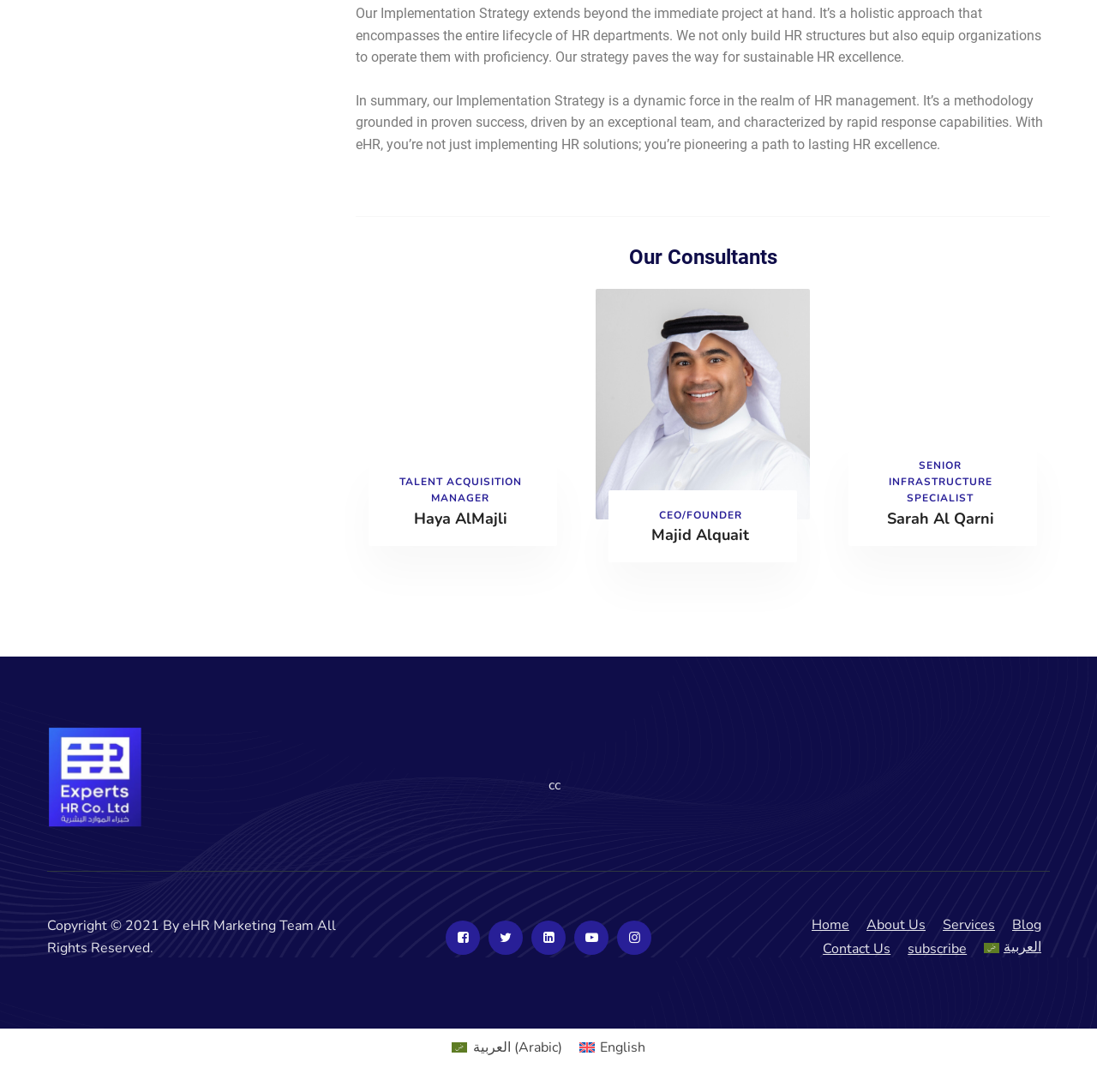How many consultants are listed on the webpage?
Look at the image and respond with a one-word or short phrase answer.

3